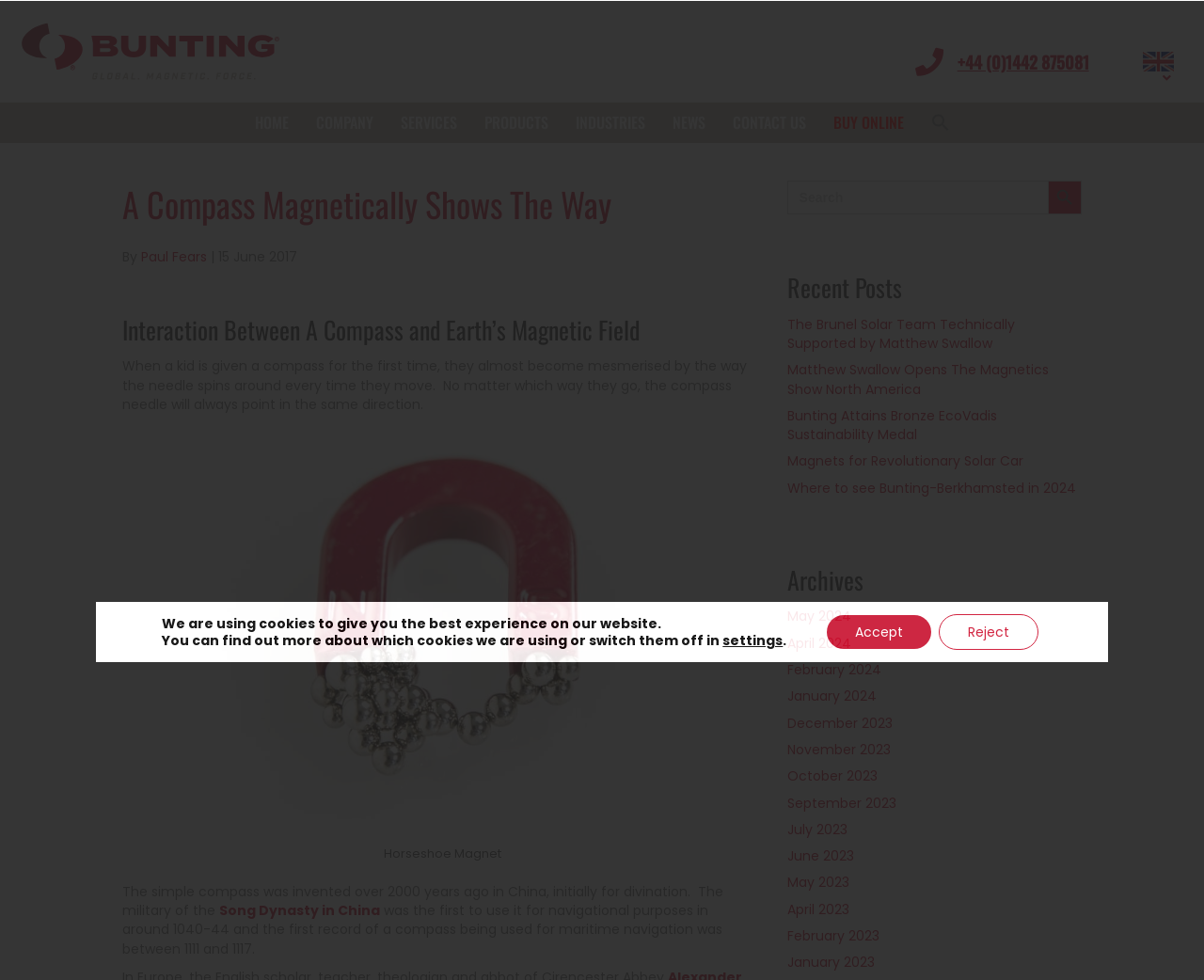Please predict the bounding box coordinates of the element's region where a click is necessary to complete the following instruction: "View the company information". The coordinates should be represented by four float numbers between 0 and 1, i.e., [left, top, right, bottom].

[0.251, 0.105, 0.321, 0.146]